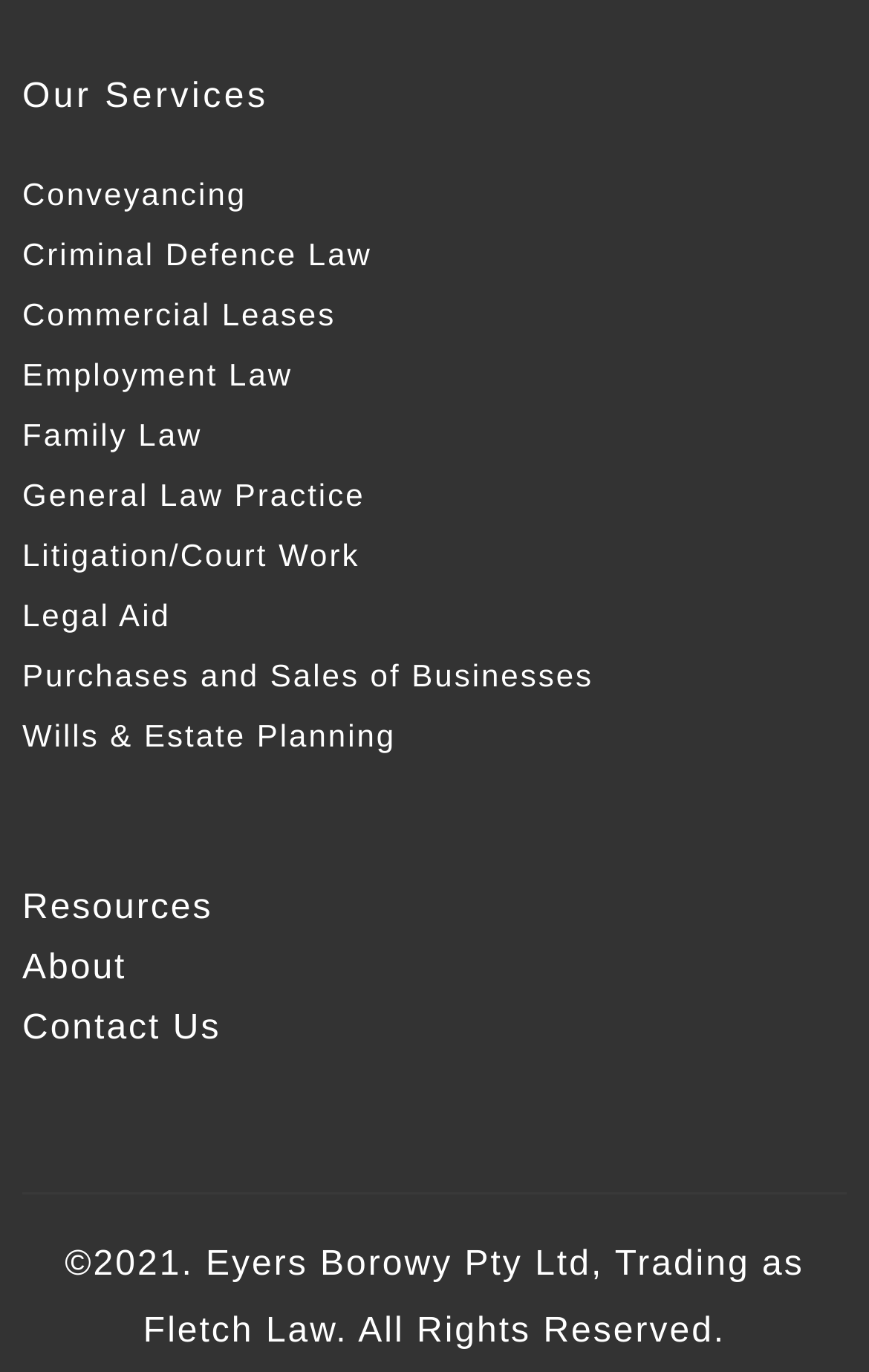Refer to the image and provide a thorough answer to this question:
What is the last service listed?

I looked at the list of services under the 'Our Services' heading and found that the last one listed is 'Resources'.